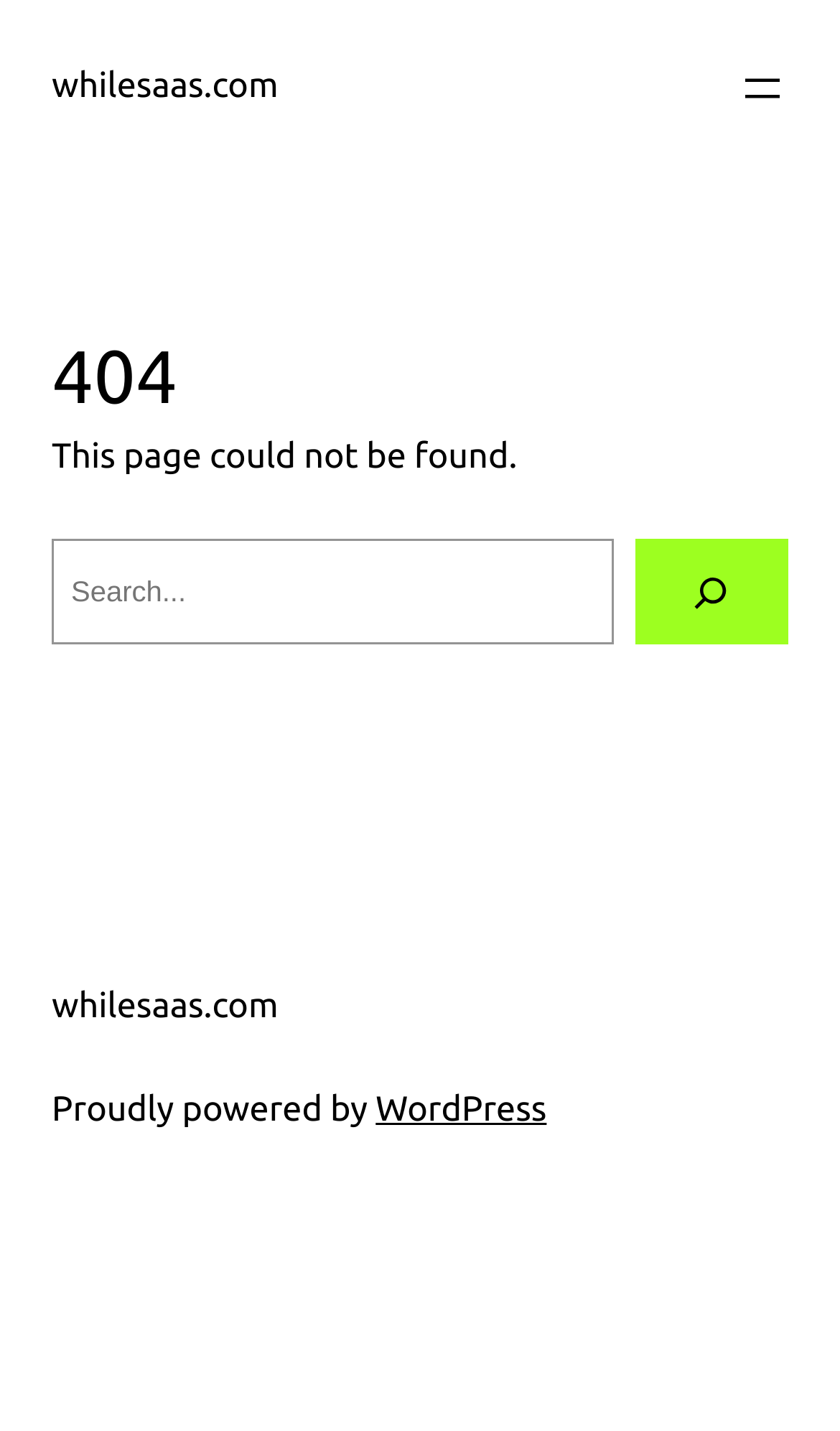Using floating point numbers between 0 and 1, provide the bounding box coordinates in the format (top-left x, top-left y, bottom-right x, bottom-right y). Locate the UI element described here: name="s" placeholder="Search..."

[0.062, 0.376, 0.731, 0.451]